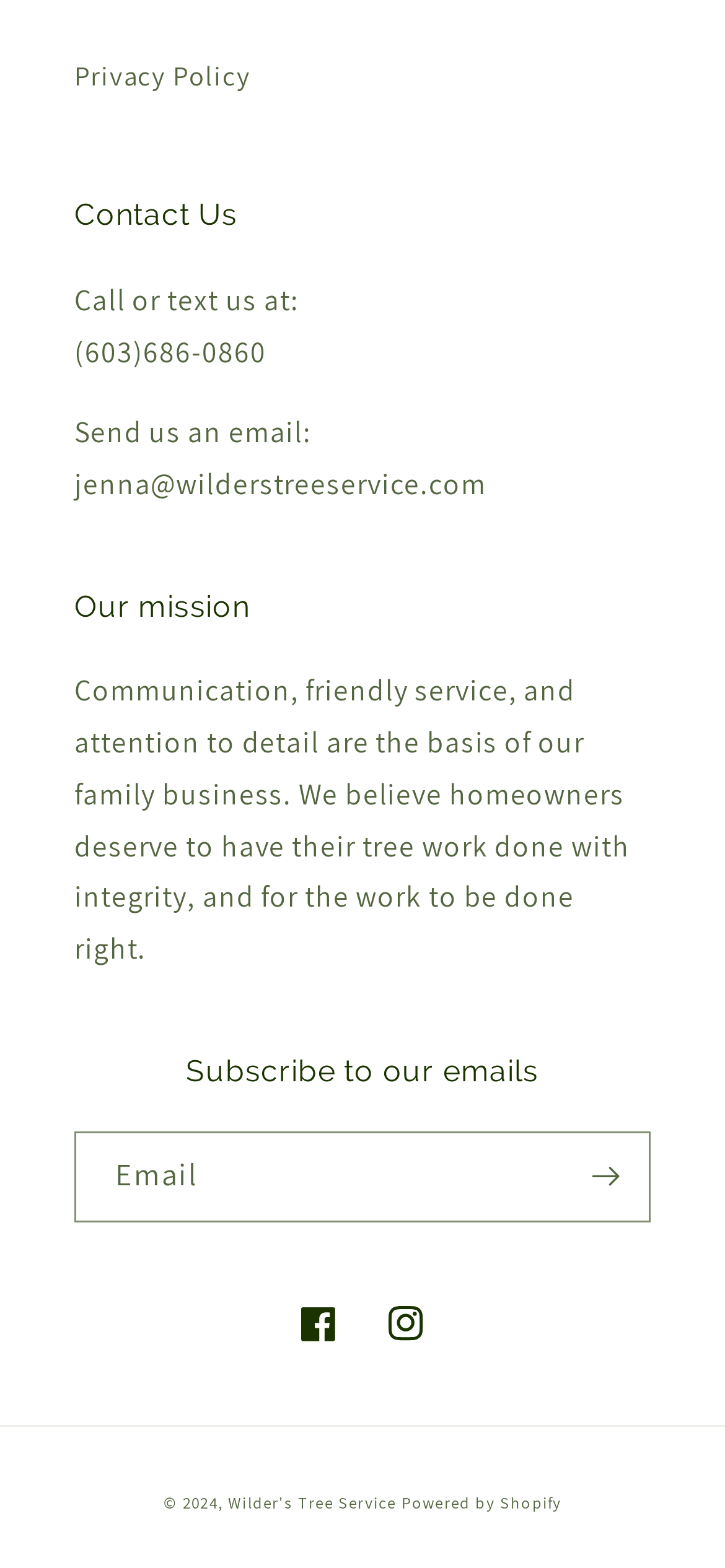Identify the bounding box coordinates of the area you need to click to perform the following instruction: "Click the 'Contact Us' heading".

[0.103, 0.126, 0.897, 0.15]